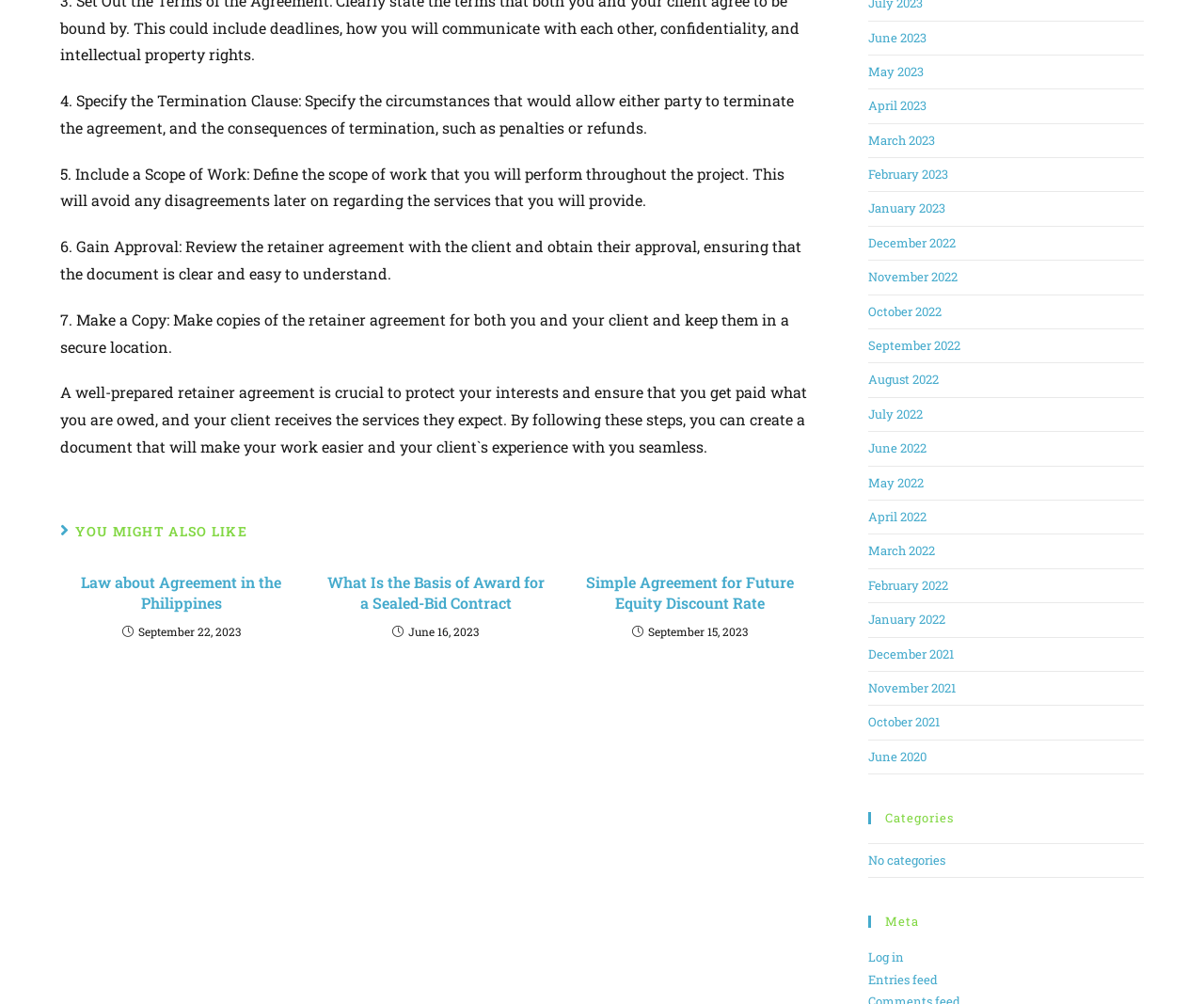Determine the bounding box coordinates for the HTML element described here: "January 2023".

[0.721, 0.199, 0.786, 0.216]